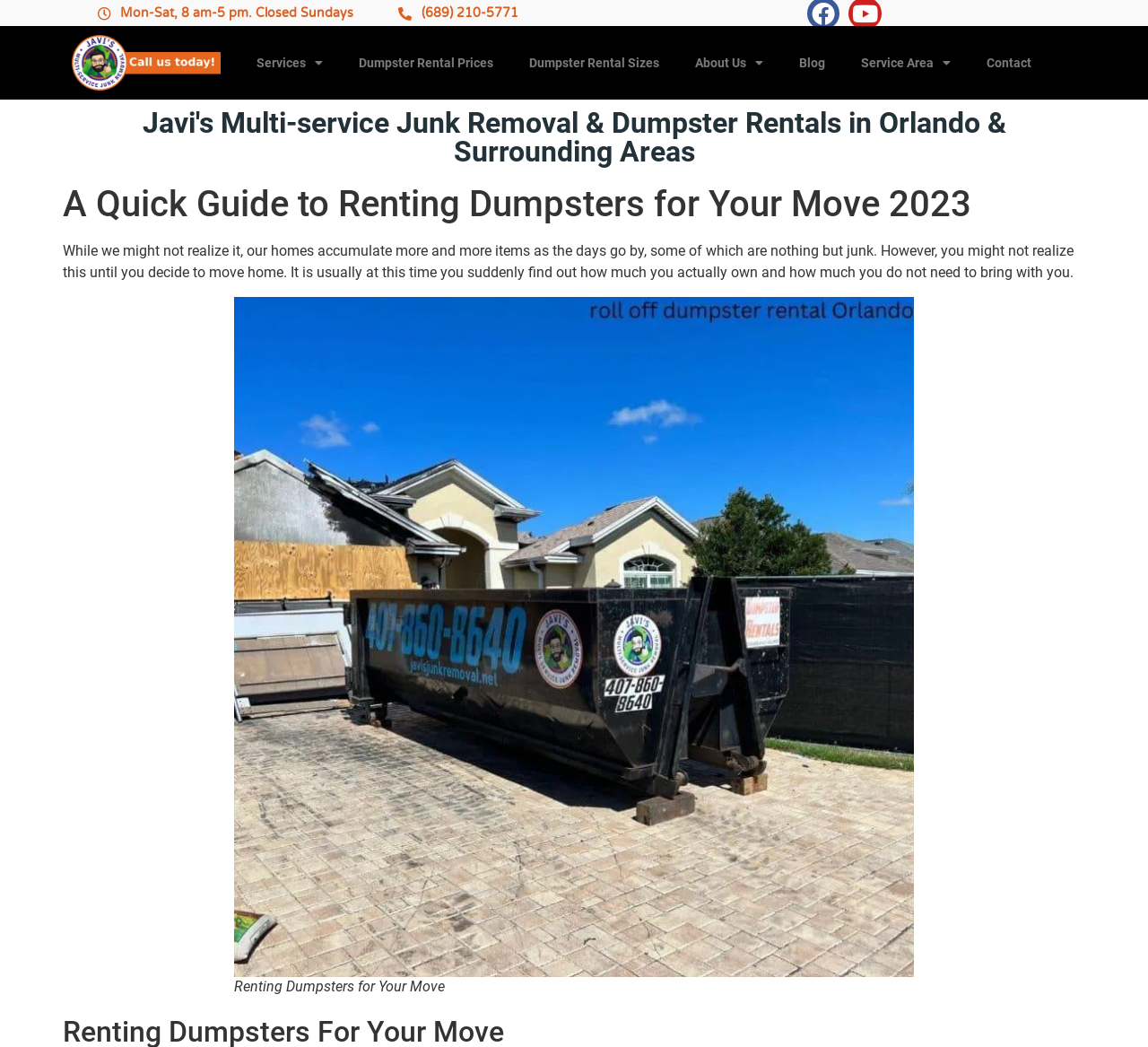Please find the bounding box coordinates of the element that must be clicked to perform the given instruction: "Visit the Orlando Junk Removal page". The coordinates should be four float numbers from 0 to 1, i.e., [left, top, right, bottom].

[0.062, 0.033, 0.192, 0.087]